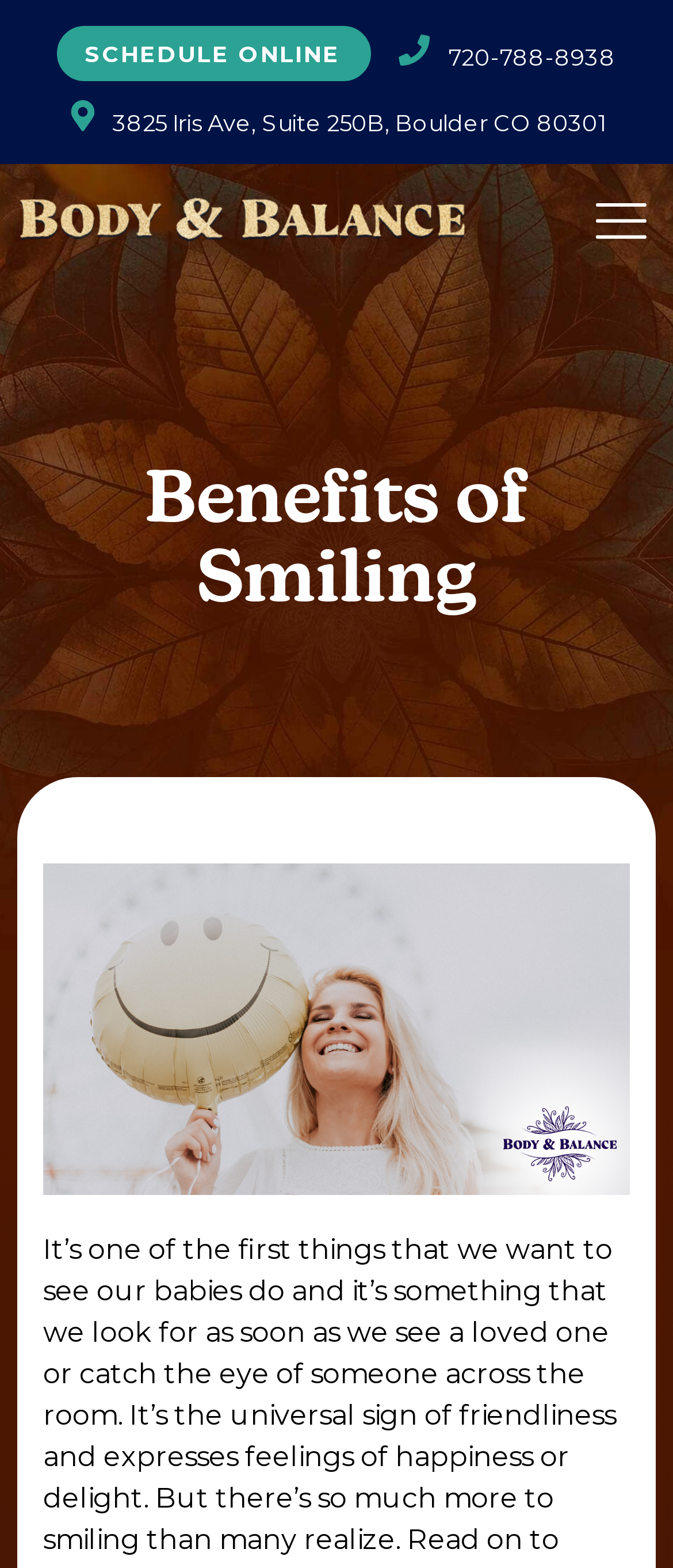What is the phone number on the webpage?
Craft a detailed and extensive response to the question.

I found the phone number by looking at the heading element with the text '720-788-8938' which is located at the top of the webpage.